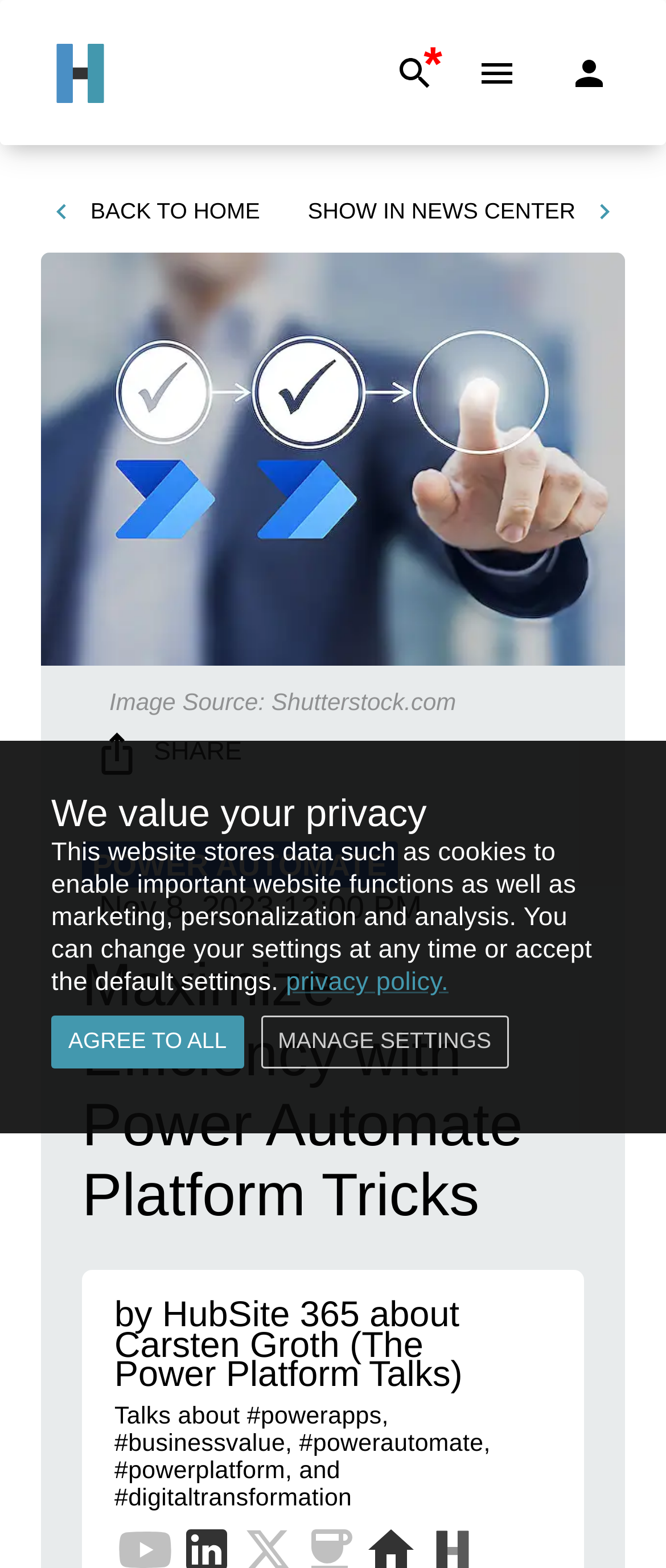Extract the bounding box coordinates for the UI element described by the text: "Agree to all". The coordinates should be in the form of [left, top, right, bottom] with values between 0 and 1.

[0.077, 0.648, 0.366, 0.681]